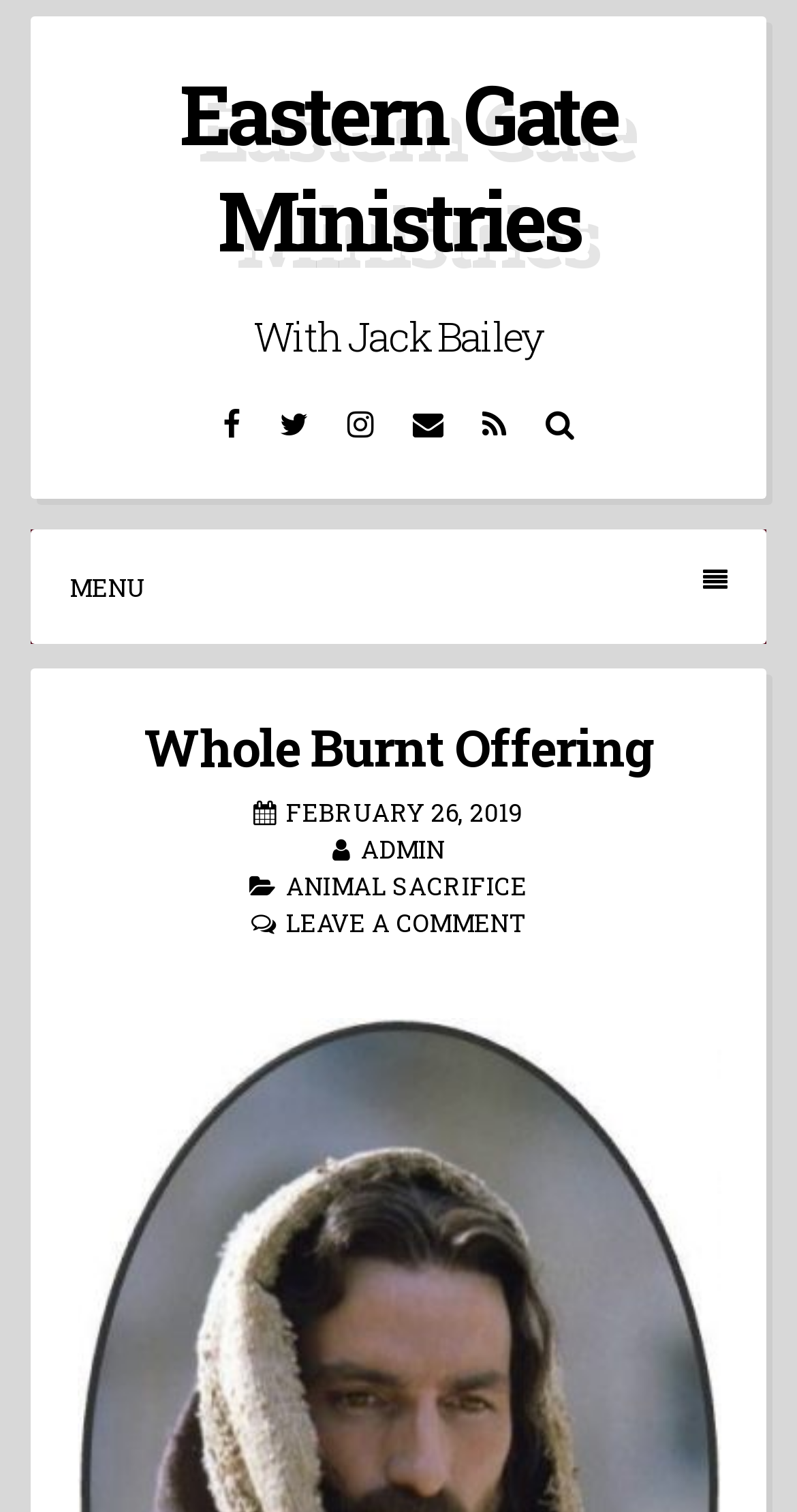Locate the bounding box coordinates of the clickable region necessary to complete the following instruction: "visit Facebook page". Provide the coordinates in the format of four float numbers between 0 and 1, i.e., [left, top, right, bottom].

[0.272, 0.262, 0.31, 0.297]